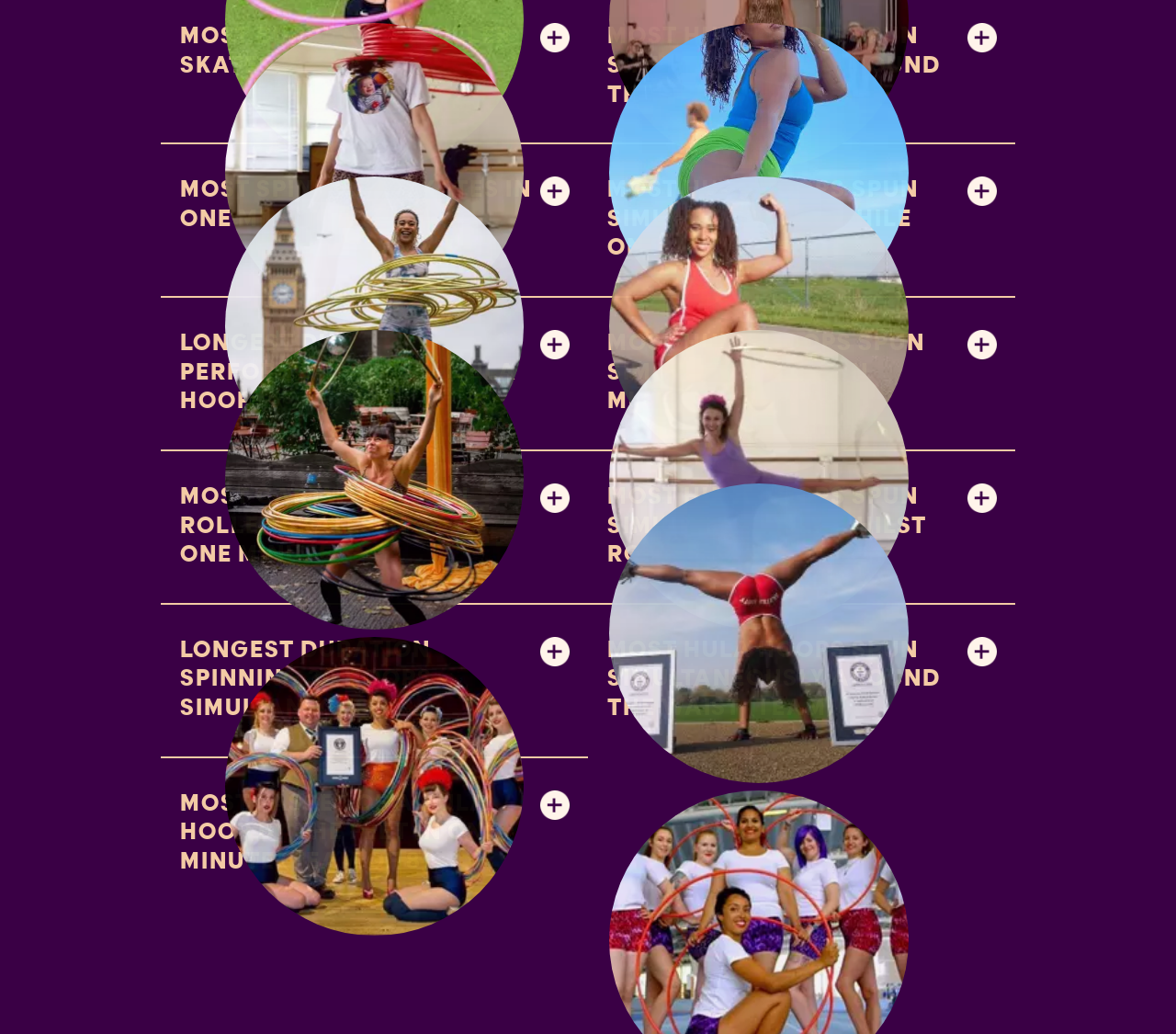Please mark the clickable region by giving the bounding box coordinates needed to complete this instruction: "Click the link to view the record for most burpees on roller skates in one minute".

[0.137, 0.023, 0.5, 0.079]